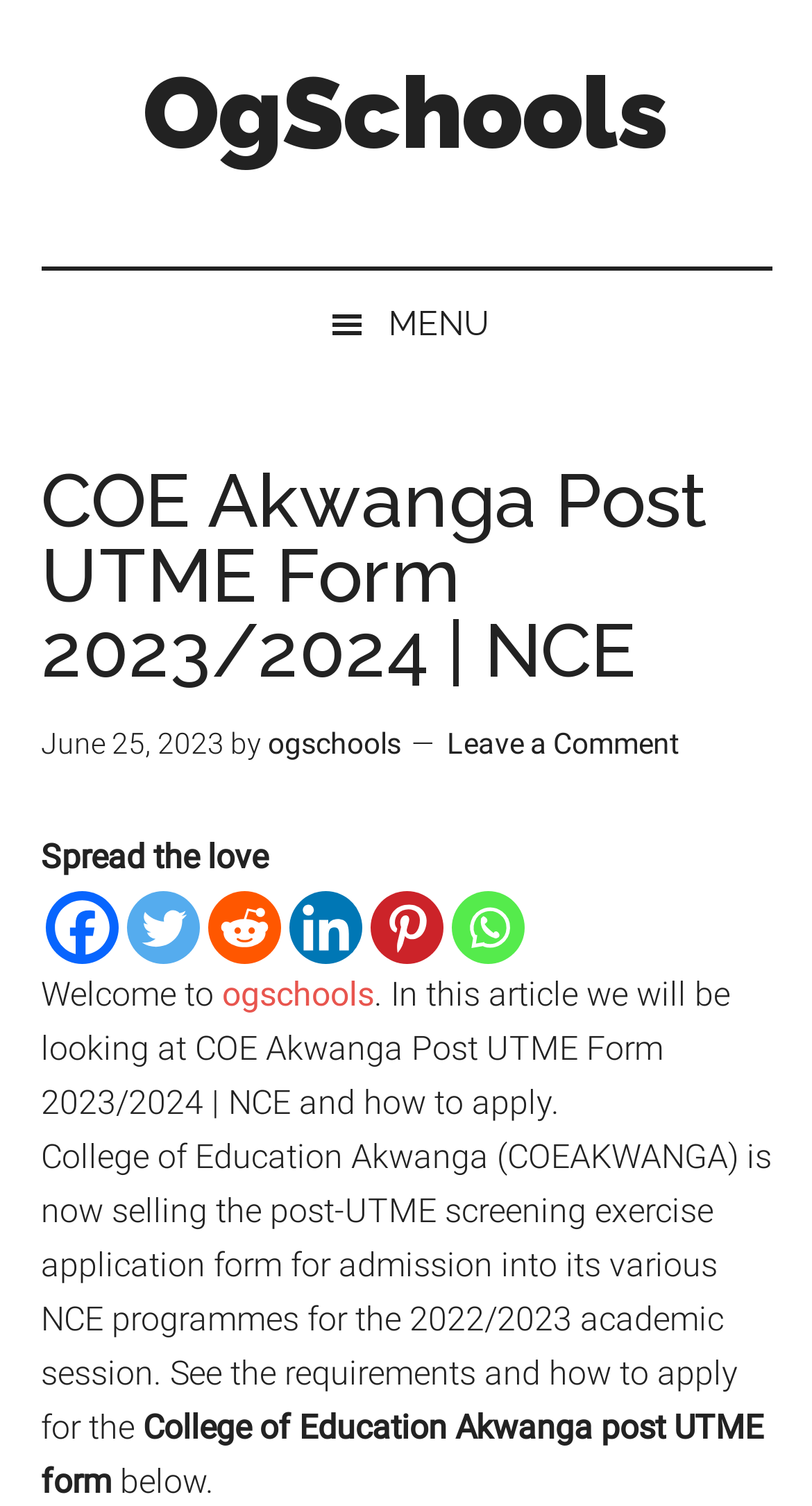Please determine the bounding box coordinates of the element's region to click for the following instruction: "Click the 'Leave a Comment' link".

[0.55, 0.482, 0.837, 0.505]